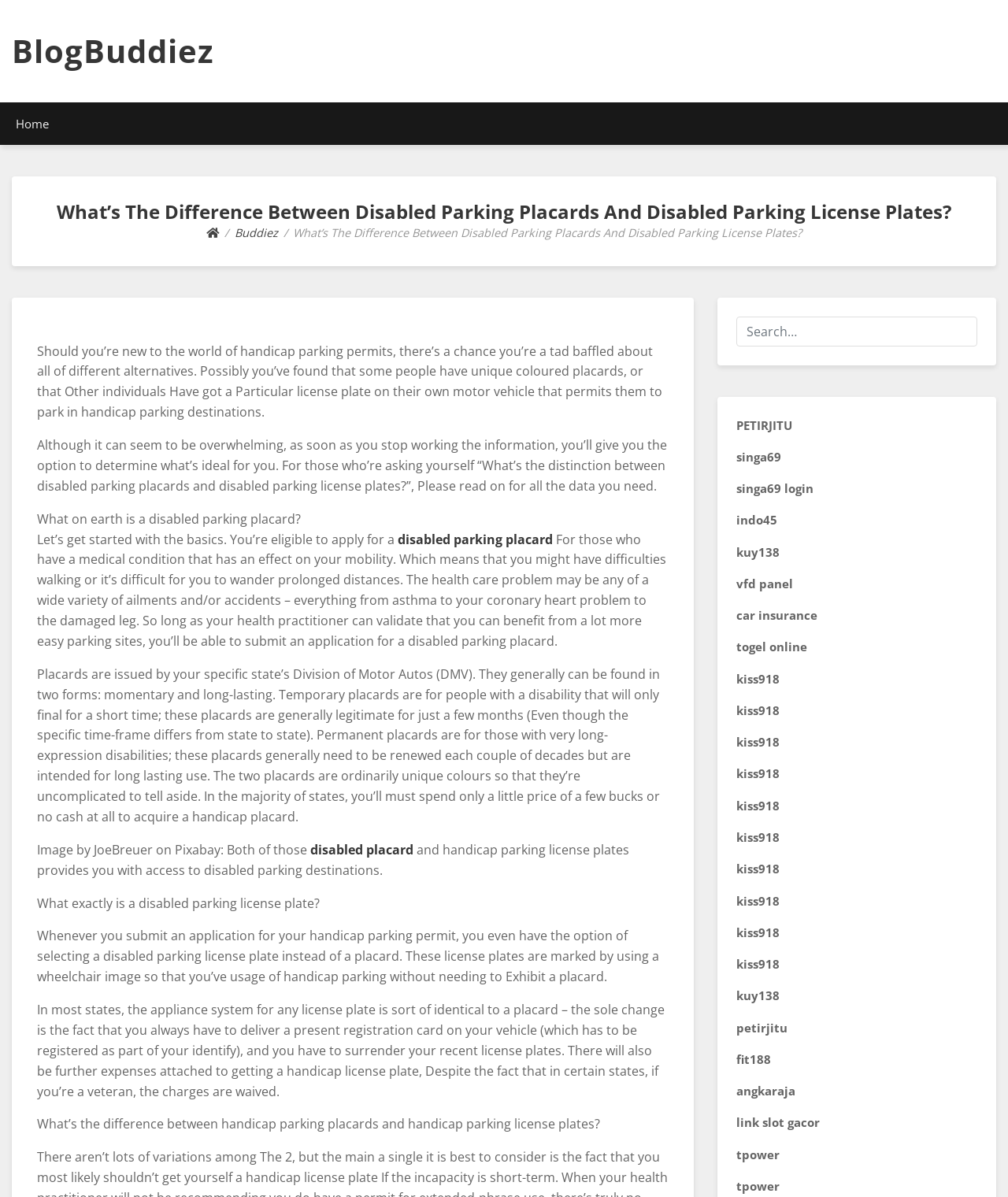From the webpage screenshot, predict the bounding box coordinates (top-left x, top-left y, bottom-right x, bottom-right y) for the UI element described here: name="contact[email]" placeholder="Inscrivez-vous à notre infolettre"

None